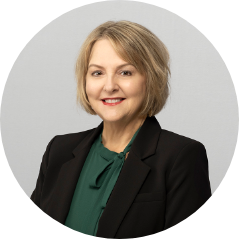Give a one-word or short phrase answer to the question: 
What is the location of Four Corners Ranch?

Needville, TX